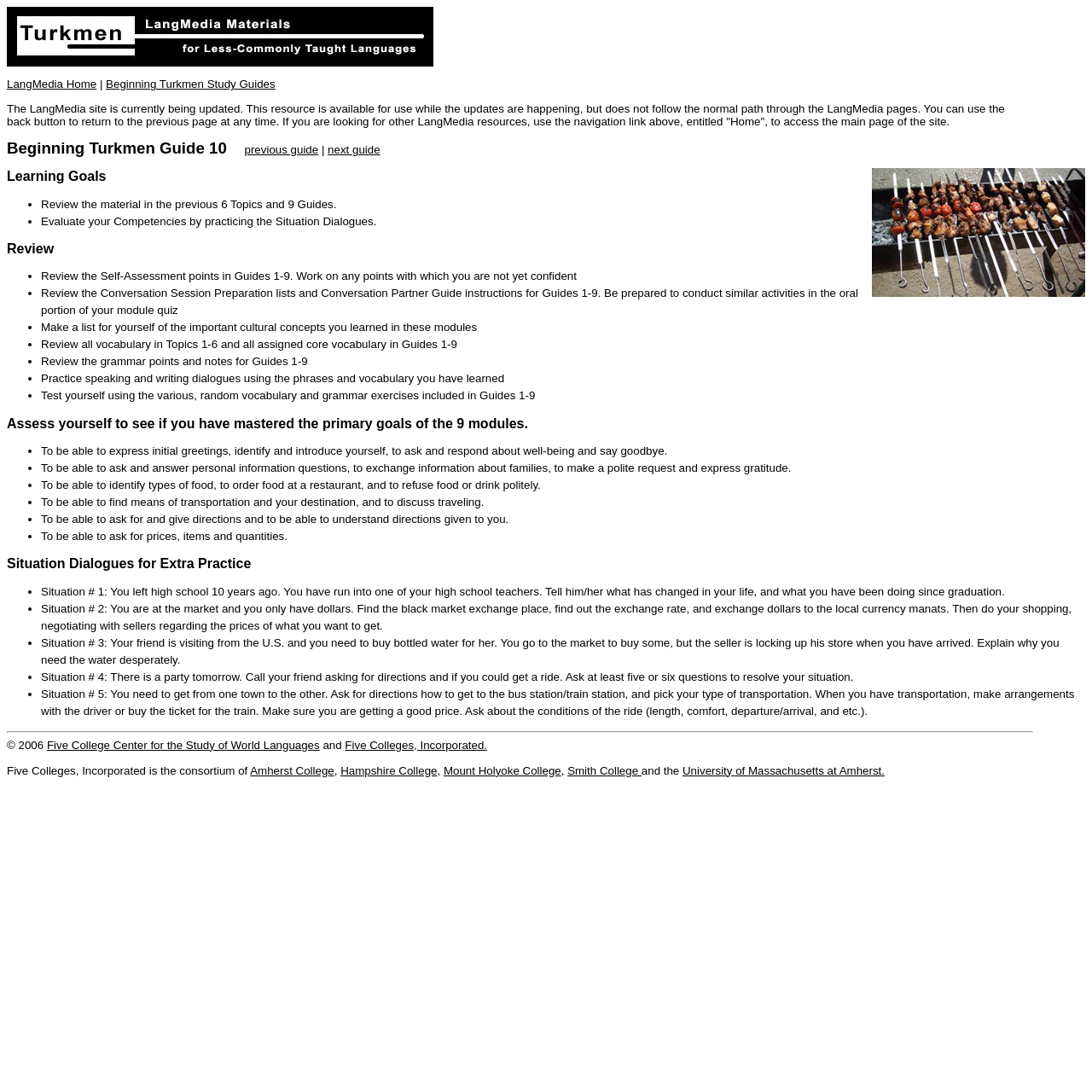What is the main topic of this webpage?
Look at the image and answer the question using a single word or phrase.

Turkmen language